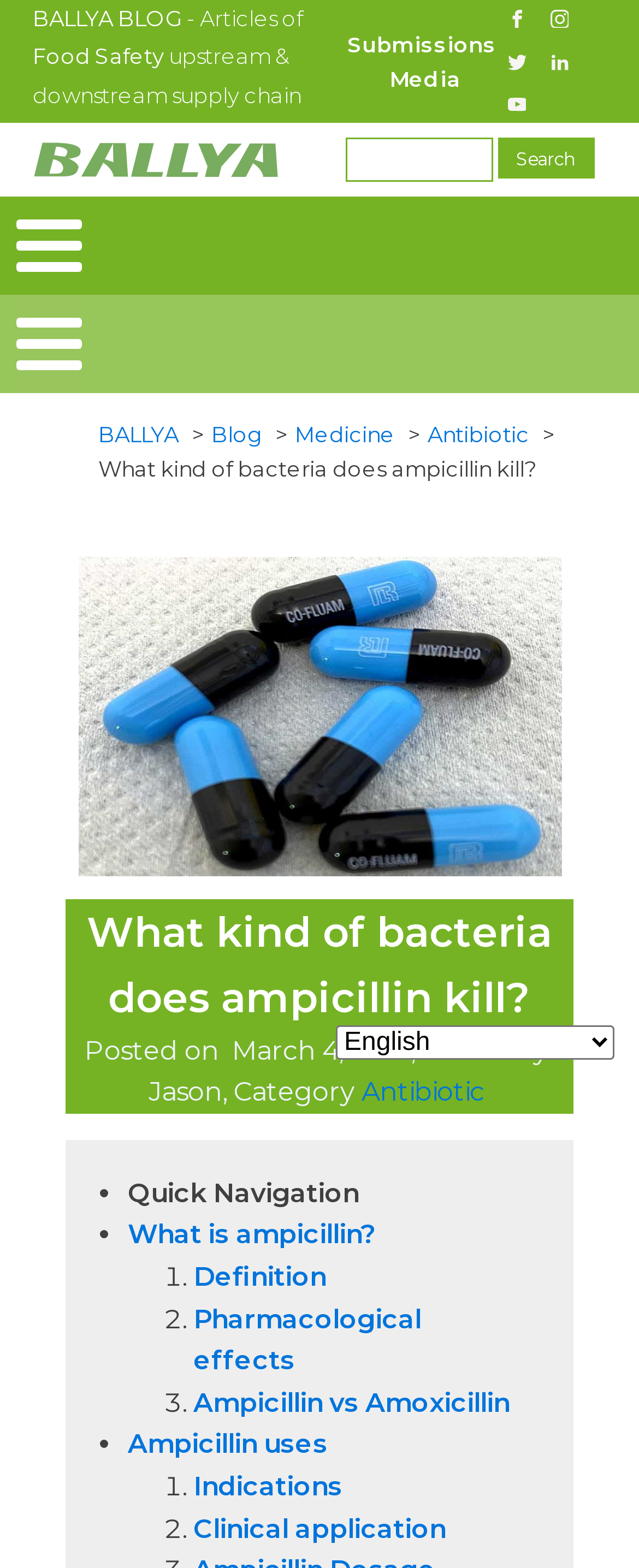Find the bounding box coordinates of the clickable element required to execute the following instruction: "Visit BALLYA BLOG". Provide the coordinates as four float numbers between 0 and 1, i.e., [left, top, right, bottom].

[0.051, 0.003, 0.285, 0.02]